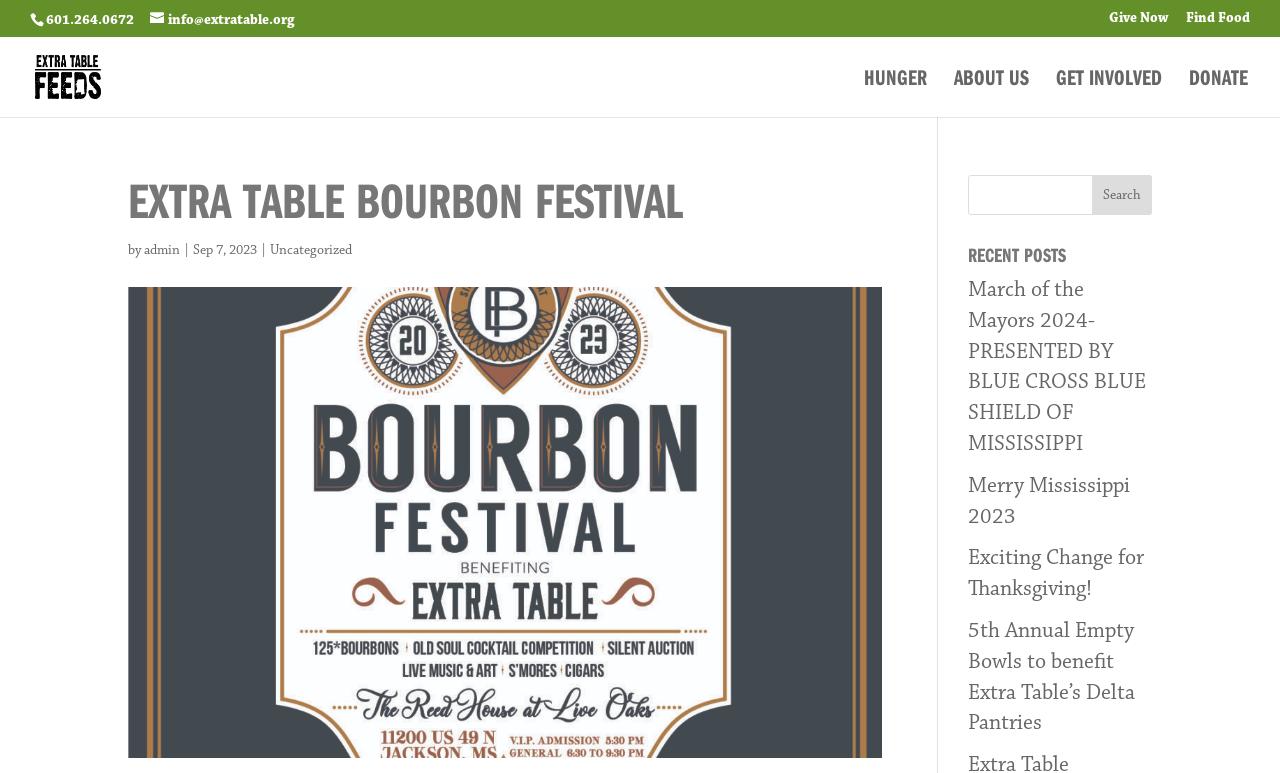Summarize the webpage comprehensively, mentioning all visible components.

The webpage is about Extra Table, a organization hosting a Bourbon Festival. At the top left, there is a phone number "601.264.0672" and an email address "info@extratable.org" in the form of a link. Next to the email address, there is a "Give Now" and "Find Food" link. The organization's logo, "Extra Table", is located at the top left, accompanied by a link to the organization's main page.

Below the top section, there are several navigation links, including "HUNGER", "ABOUT US", "GET INVOLVED", and "DONATE", which are aligned horizontally across the page.

The main content of the page is about the Bourbon Festival, with a large heading "EXTRA TABLE BOURBON FESTIVAL" in the middle of the page. Below the heading, there is a text "by admin" with a date "Sep 7, 2023" and a category "Uncategorized".

On the right side of the page, there is a search bar with a "Search" button. Below the search bar, there is a section titled "RECENT POSTS" with four links to recent news articles, including "March of the Mayors 2024- PRESENTED BY BLUE CROSS BLUE SHIELD OF MISSISSIPPI", "Merry Mississippi 2023", "Exciting Change for Thanksgiving!", and "5th Annual Empty Bowls to benefit Extra Table’s Delta Pantries".